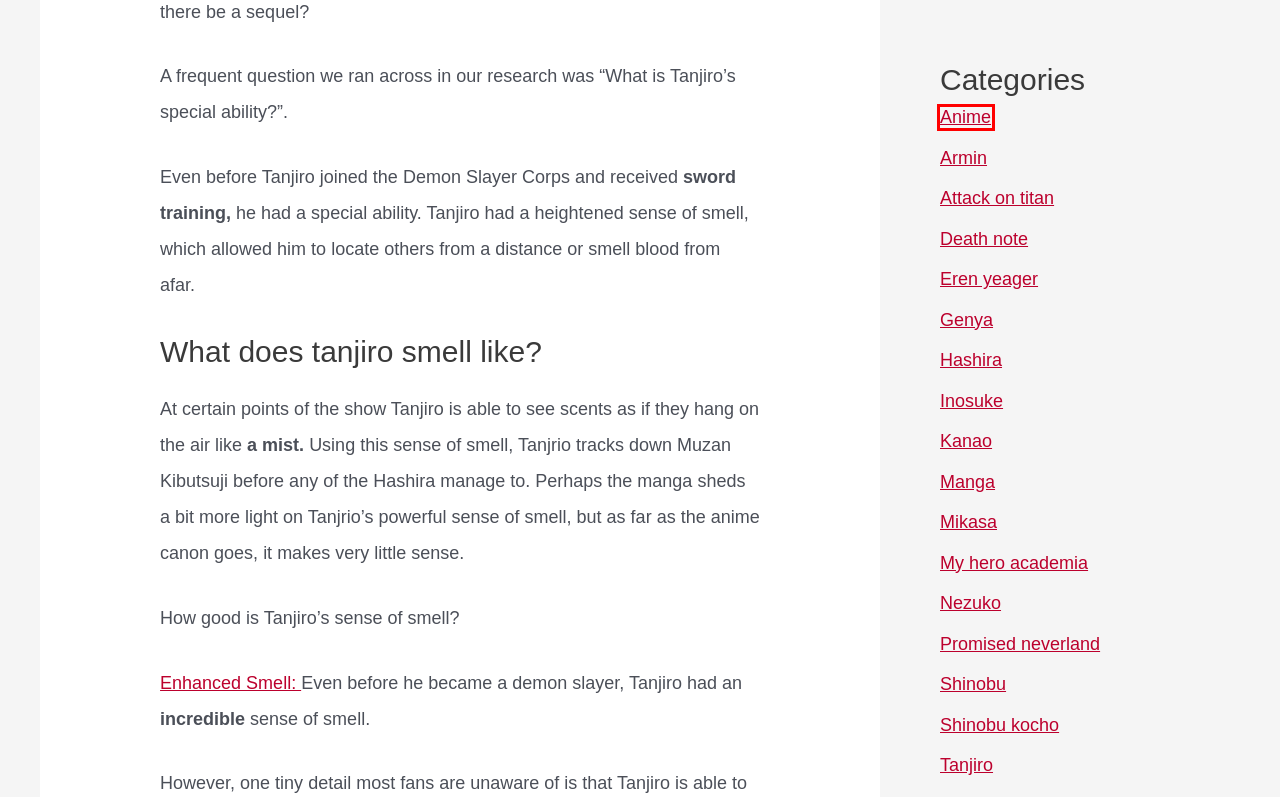You are given a screenshot of a webpage with a red rectangle bounding box. Choose the best webpage description that matches the new webpage after clicking the element in the bounding box. Here are the candidates:
A. Shinobu - JapanSquad!
B. Manga - JapanSquad!
C. Genya - JapanSquad!
D. Anime - JapanSquad!
E. Why does tanjiro have a good sense of smell? - JapanSquad!
F. Armin - JapanSquad!
G. Promised neverland - JapanSquad!
H. Hashira - JapanSquad!

D